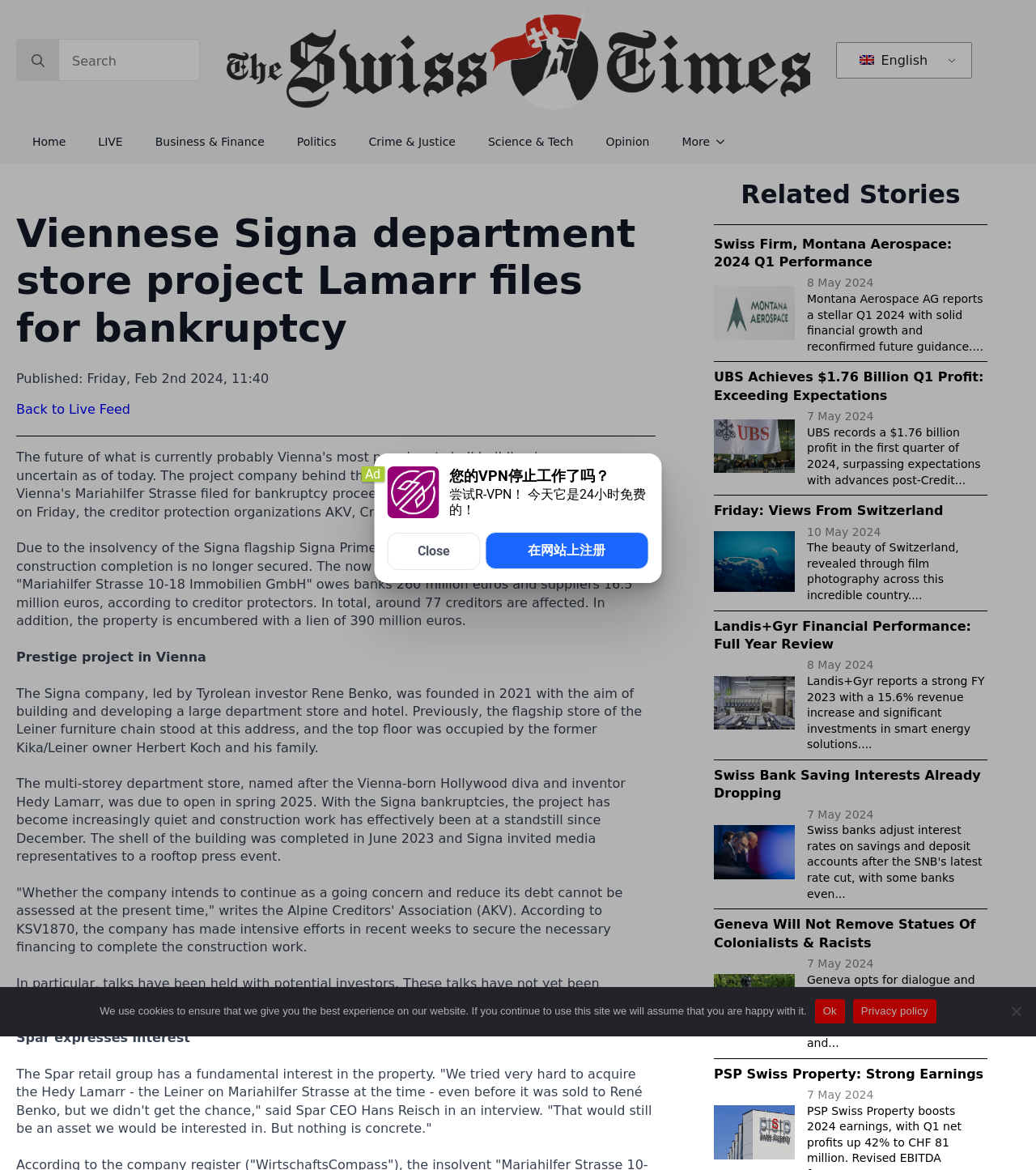How many related stories are listed?
Please provide a full and detailed response to the question.

The number of related stories listed can be found in the 'Related Stories' section of the webpage. There are six related stories listed, each with a title, thumbnail, and brief description. The stories are about various topics, including Montana Aerospace's Q1 performance, UBS's Q1 profit, and Landis+Gyr's financial performance.